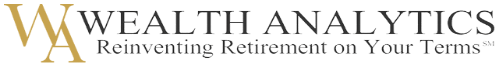Break down the image and describe each part extensively.

The image features the logo of **Wealth Analytics**, prominently displayed with the initials "WA" stylized in gold, followed by the full name in an elegant, modern font. Below the name, the tagline "Reinventing Retirement on Your Terms" encapsulates the organization's mission to empower individuals in shaping their retirement experience according to personal preferences and goals. This branding aims to convey a sense of professionalism and commitment to innovative retirement solutions for clients seeking financial guidance and planning.